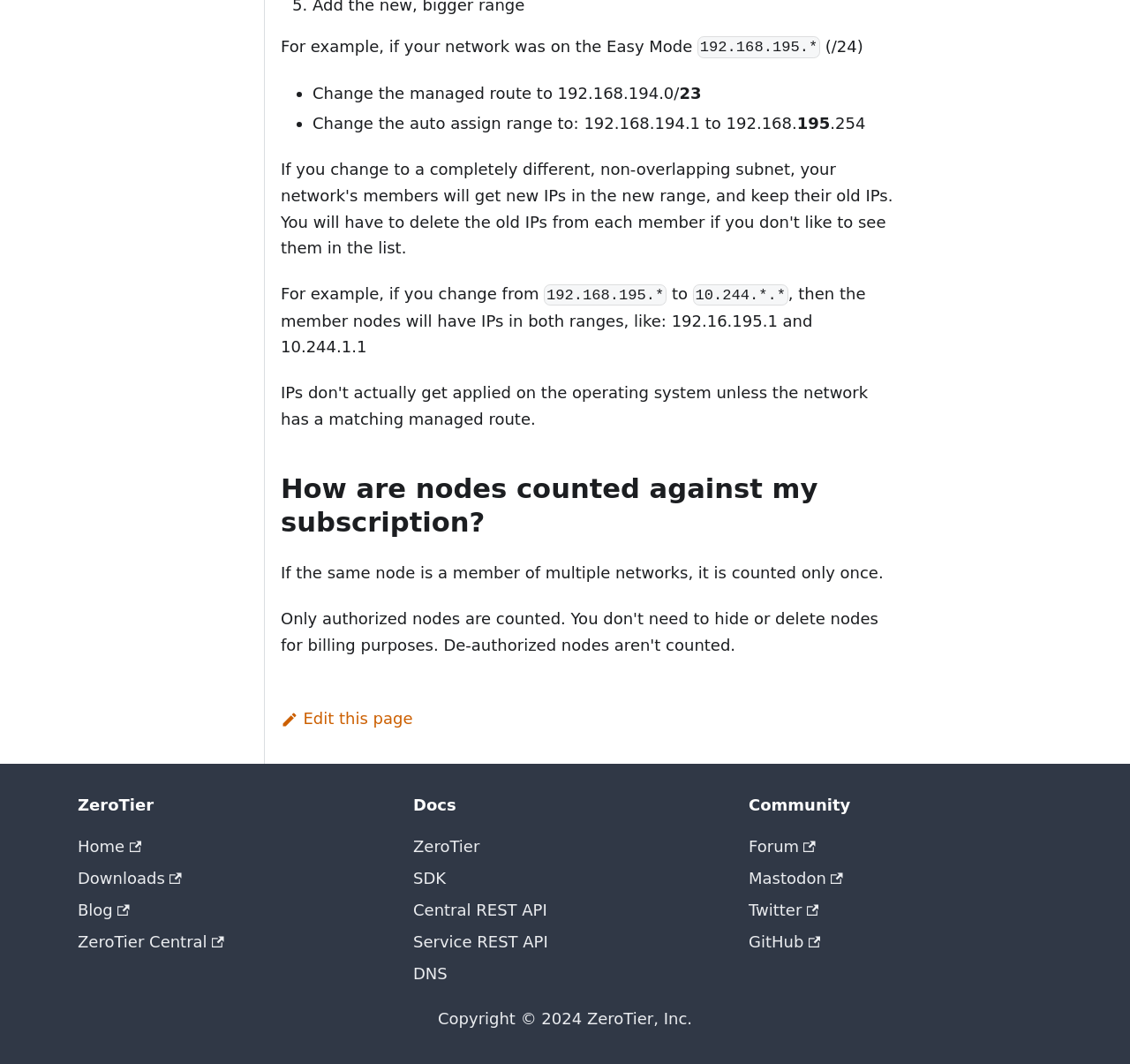Pinpoint the bounding box coordinates of the clickable area needed to execute the instruction: "Check 'Forum'". The coordinates should be specified as four float numbers between 0 and 1, i.e., [left, top, right, bottom].

[0.662, 0.787, 0.722, 0.805]